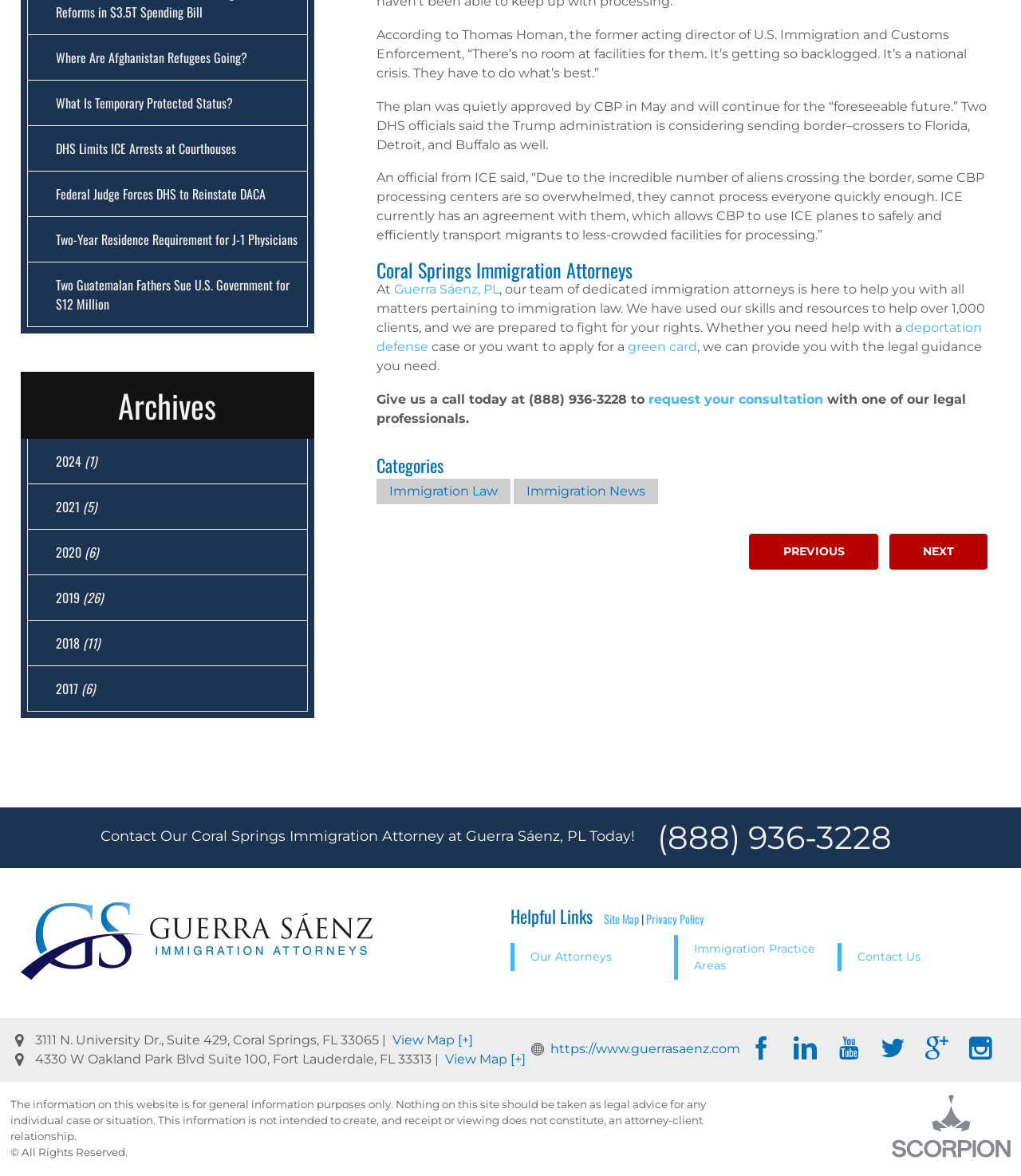Identify the bounding box coordinates for the UI element described as: "(888) 936-3228".

[0.644, 0.696, 0.874, 0.729]